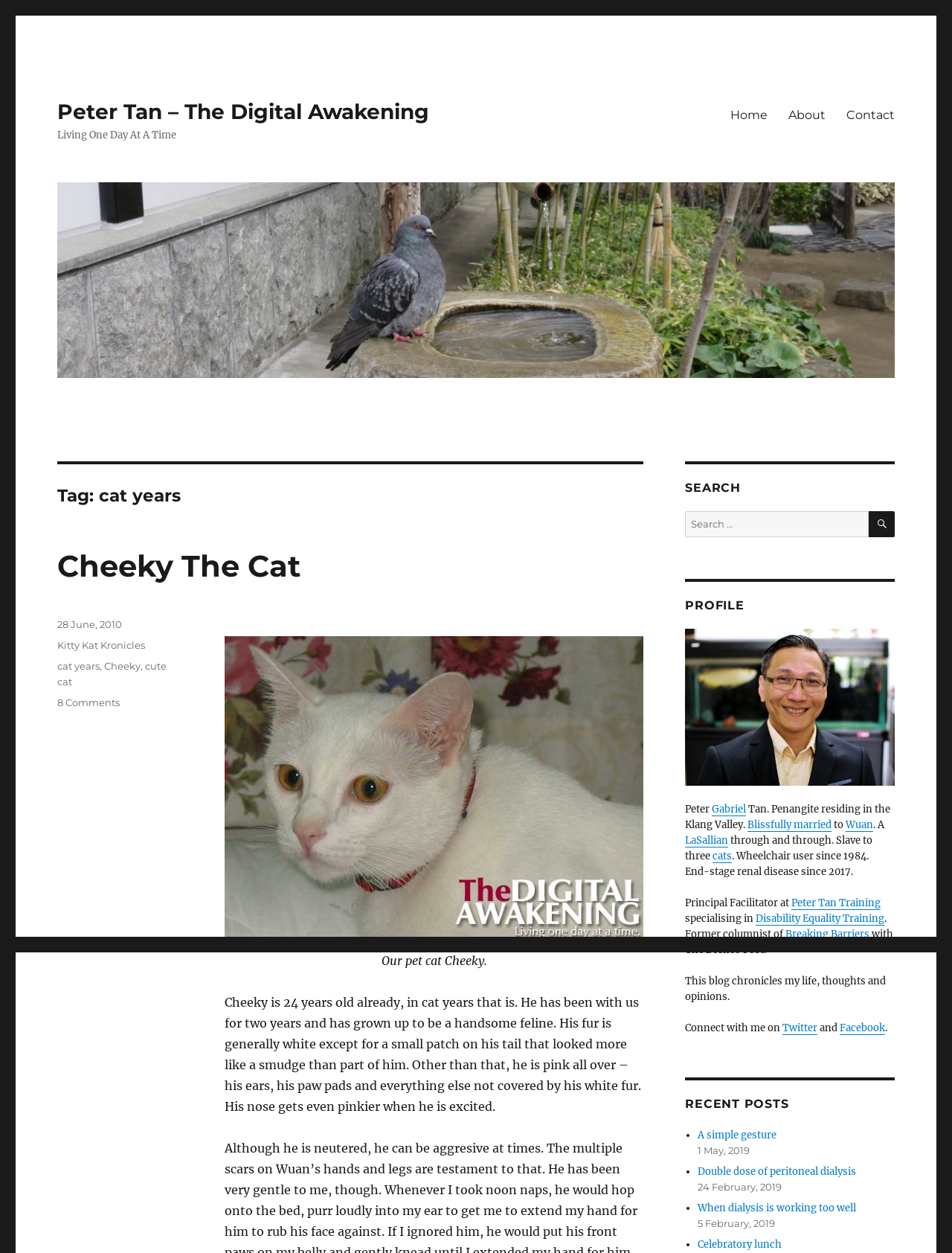Based on the image, provide a detailed response to the question:
What is the topic of the blog post?

The blog post is about Cheeky the cat, which is evident from the heading 'Cheeky The Cat' and the text that describes Cheeky's appearance and personality.